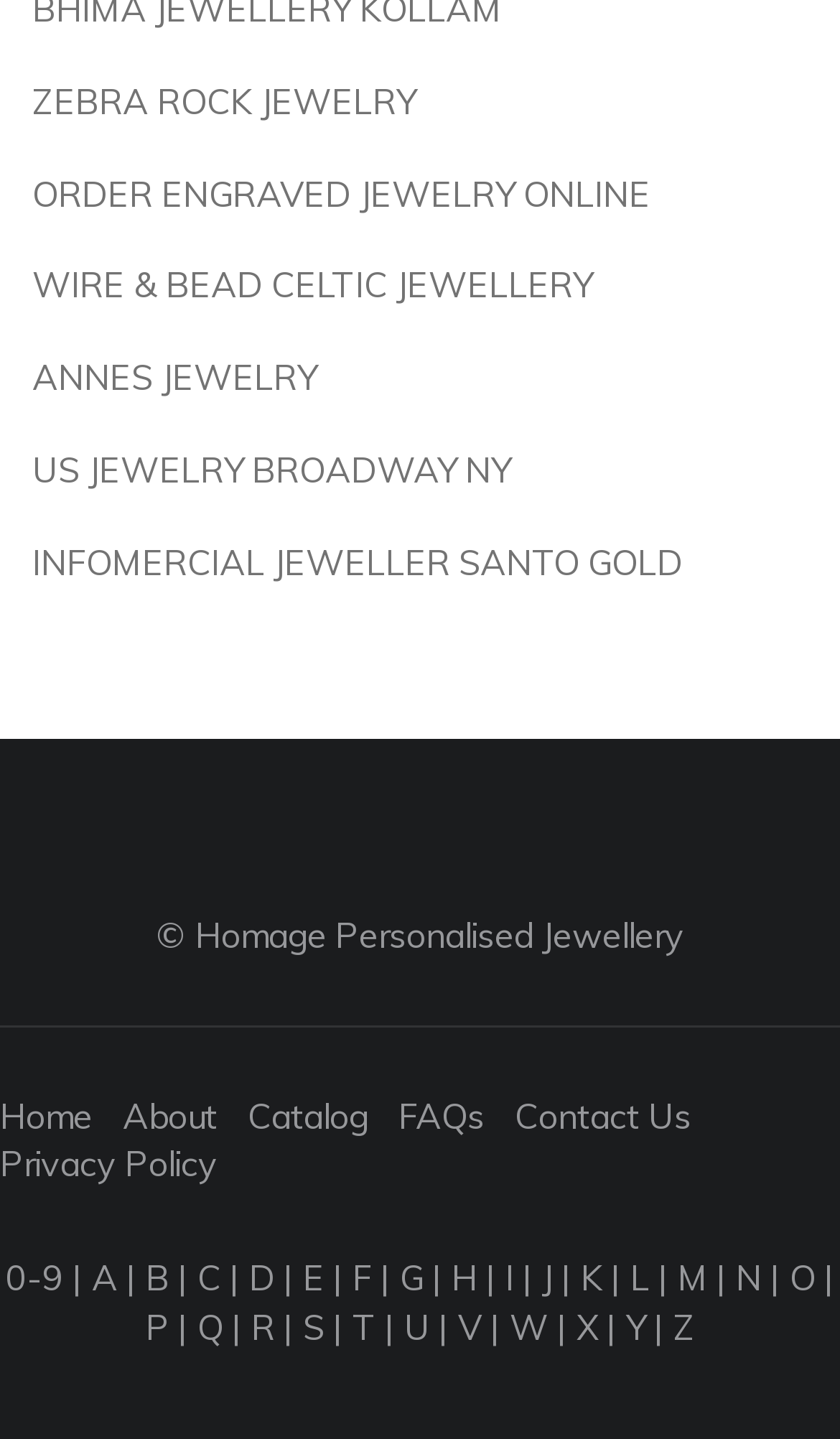Are there any alphabetical links on the webpage?
Please answer the question with as much detail and depth as you can.

Yes, there are alphabetical links on the webpage, ranging from 0-9 to Z, which are located at the bottom of the webpage. These links are separated by vertical lines and are likely used for navigation or filtering purposes.